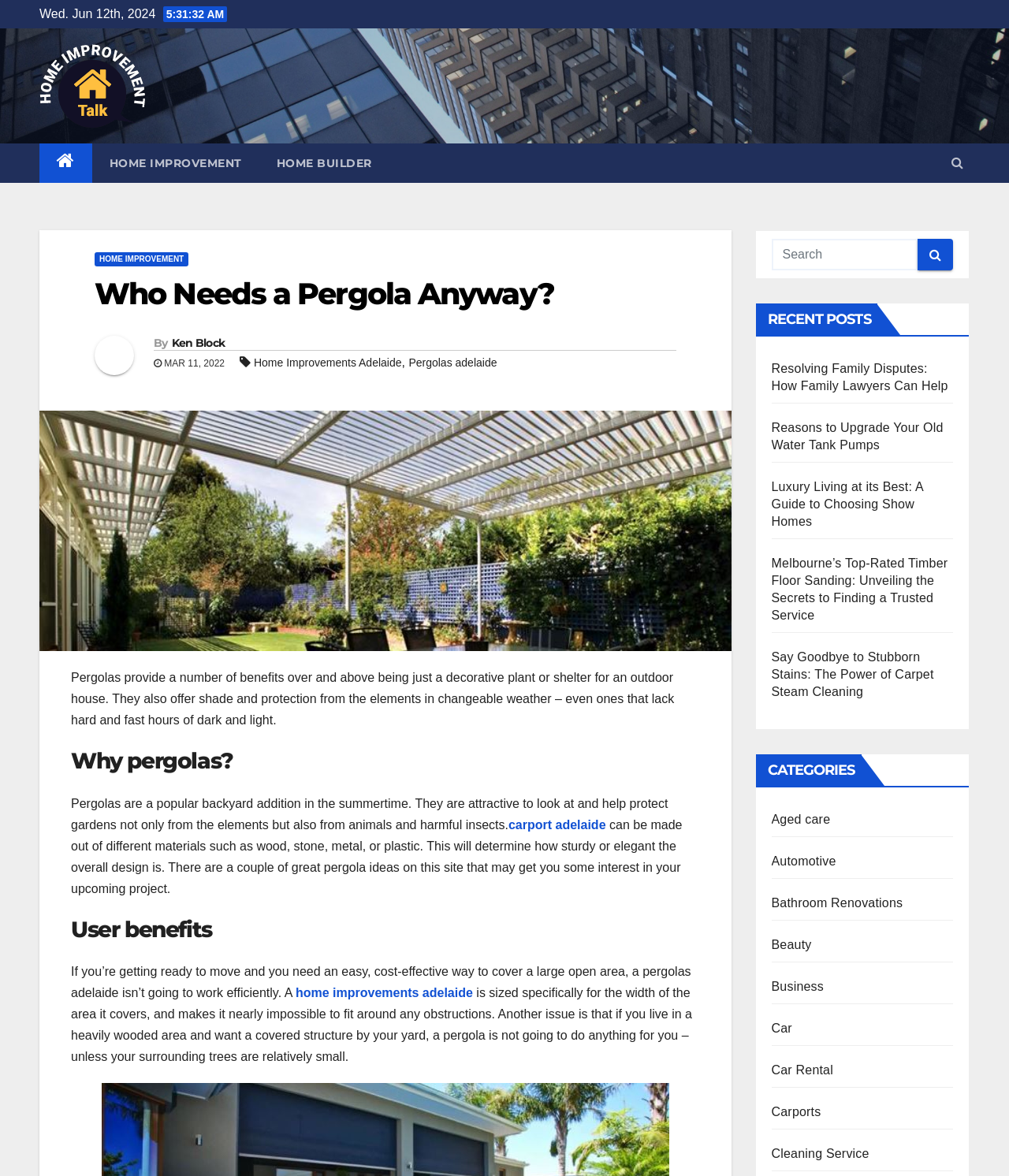Can you find the bounding box coordinates for the element to click on to achieve the instruction: "view prevention methods"?

None